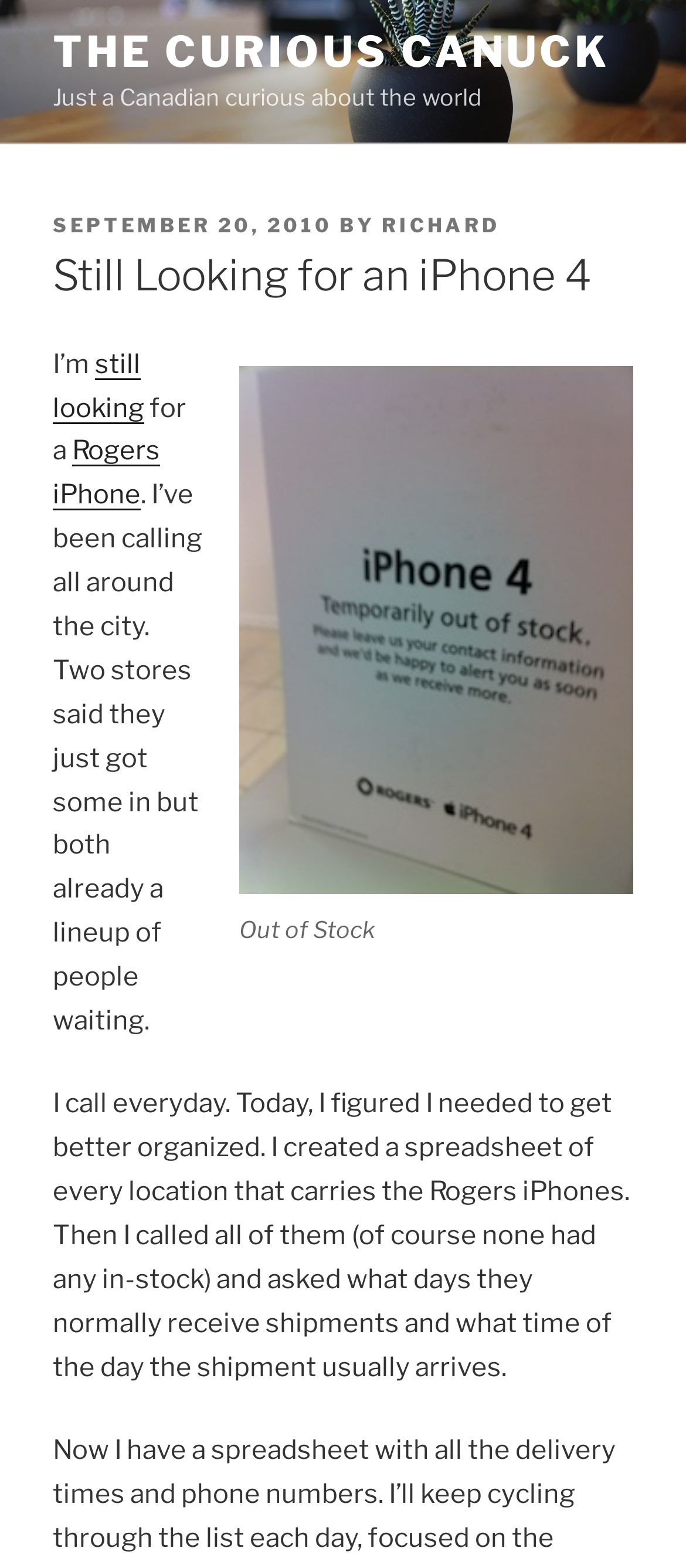Using the details in the image, give a detailed response to the question below:
What is the author's name?

The author's name is mentioned in the 'BY' section of the webpage, where it says 'BY RICHARD'.